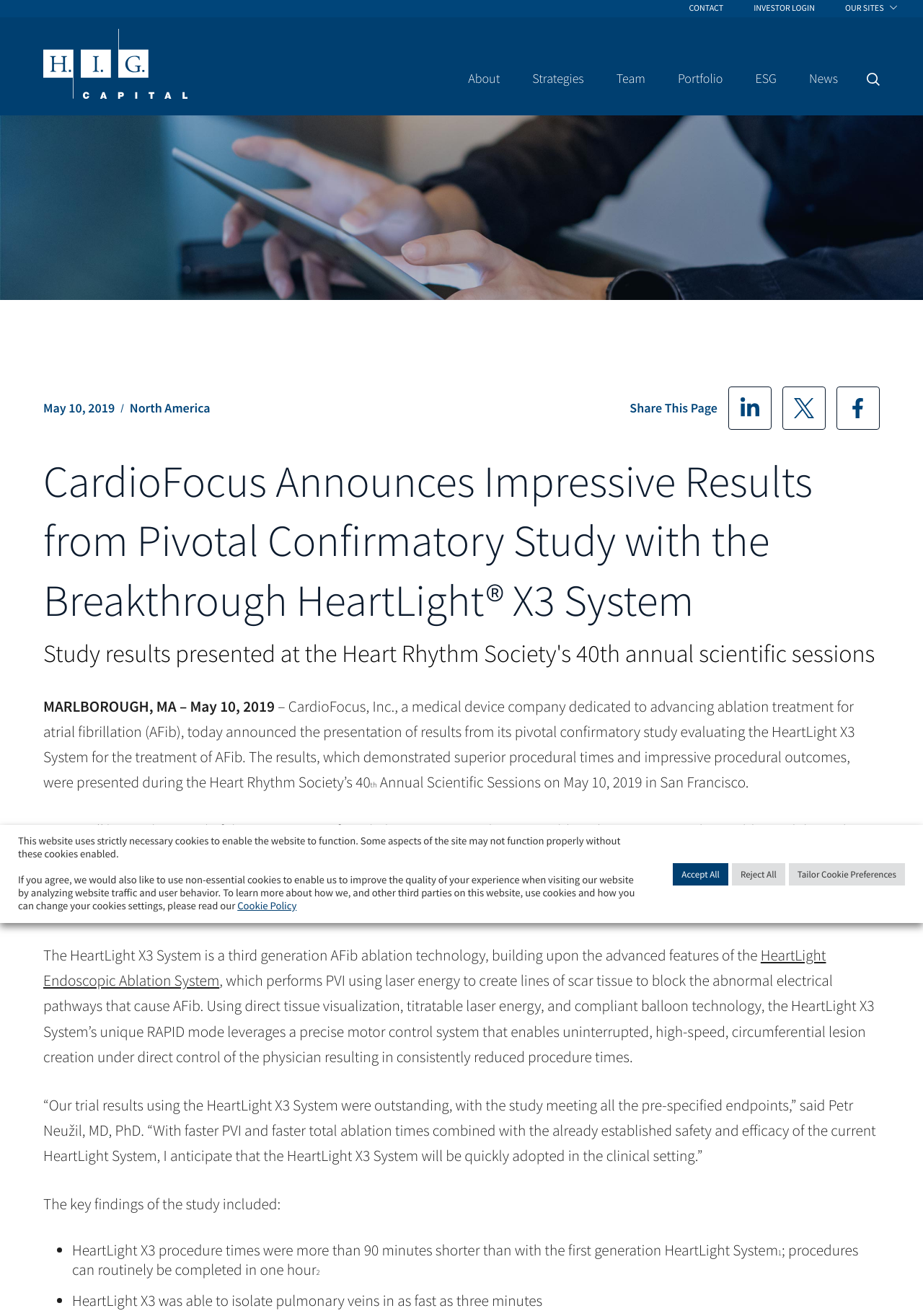Please specify the bounding box coordinates of the region to click in order to perform the following instruction: "Share this page on LinkedIn".

[0.789, 0.294, 0.836, 0.327]